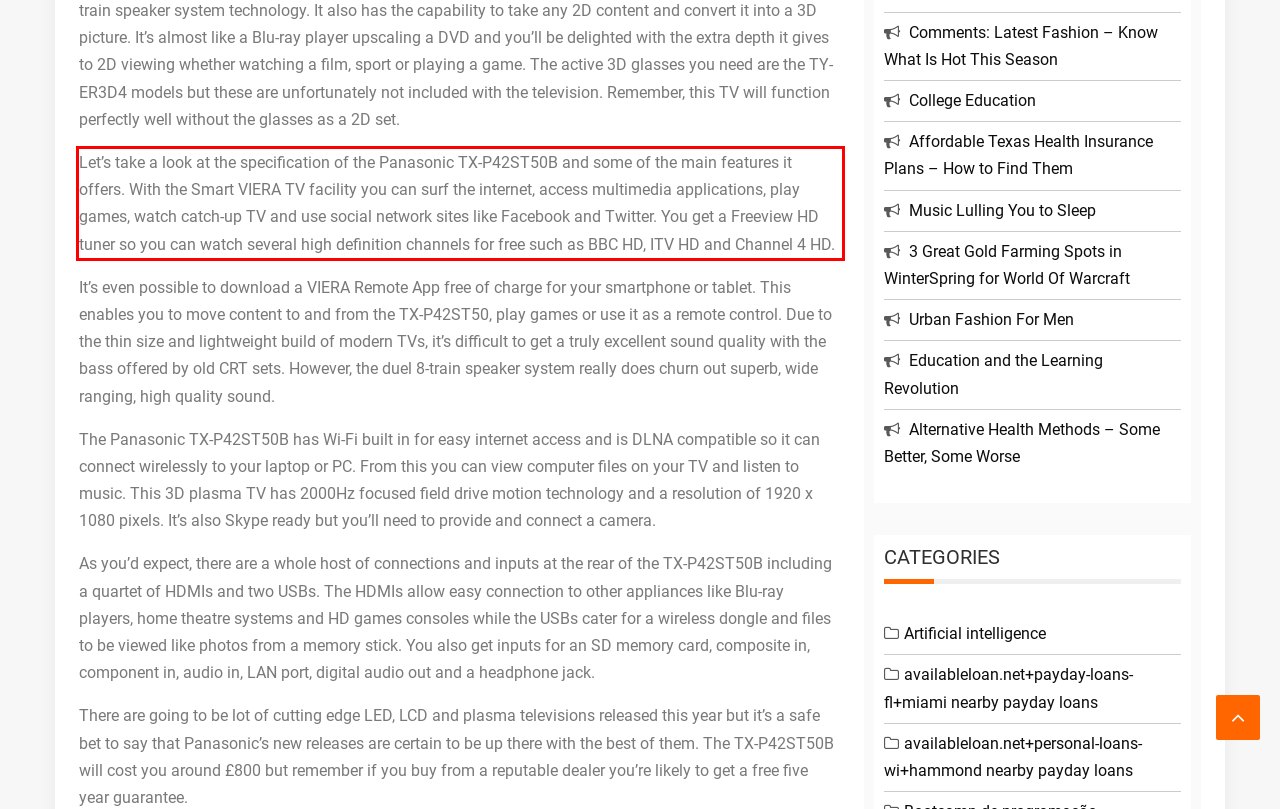Using the provided screenshot of a webpage, recognize the text inside the red rectangle bounding box by performing OCR.

Let’s take a look at the specification of the Panasonic TX-P42ST50B and some of the main features it offers. With the Smart VIERA TV facility you can surf the internet, access multimedia applications, play games, watch catch-up TV and use social network sites like Facebook and Twitter. You get a Freeview HD tuner so you can watch several high definition channels for free such as BBC HD, ITV HD and Channel 4 HD.